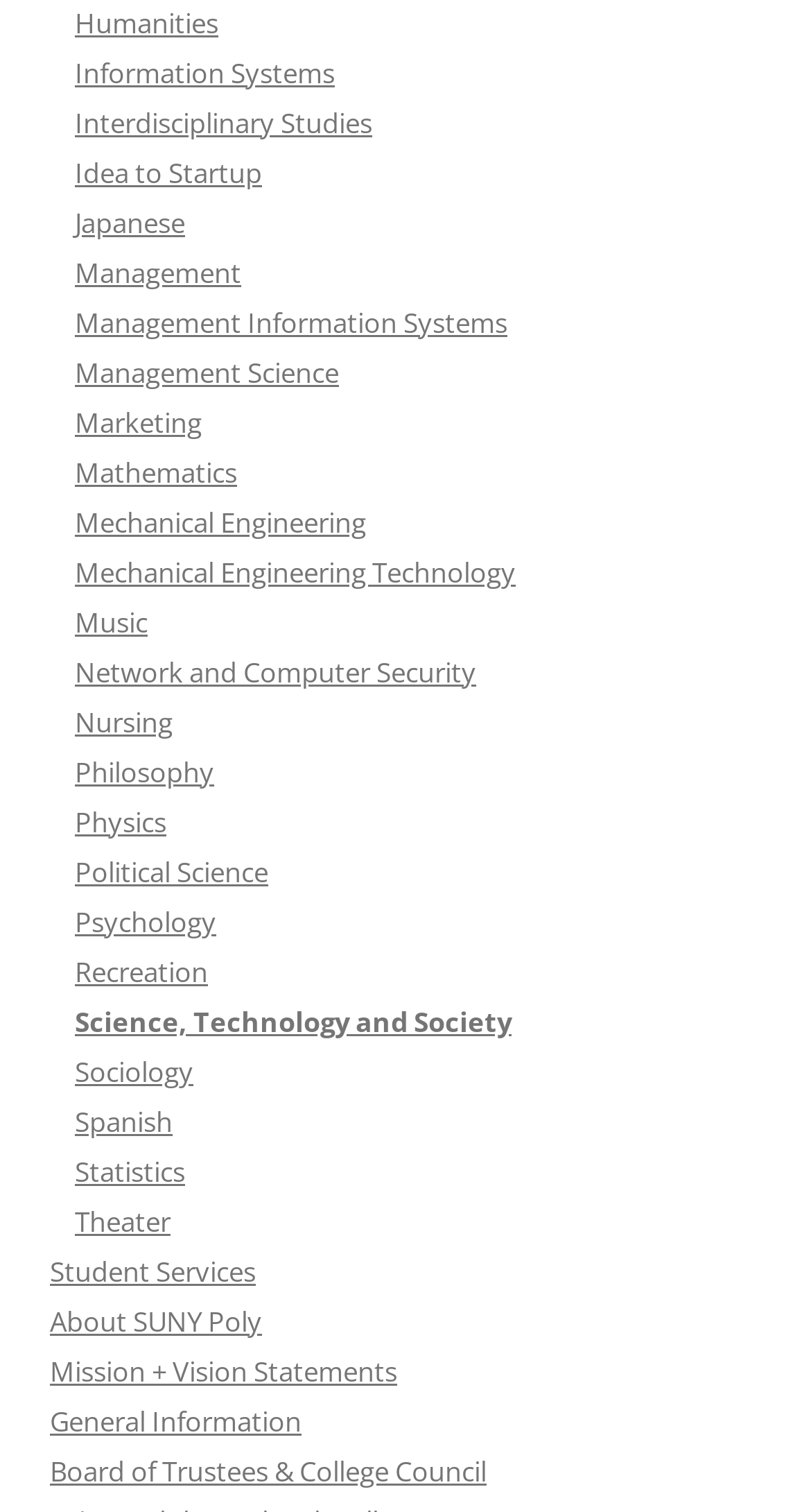Please determine the bounding box coordinates of the element's region to click for the following instruction: "Click on Humanities".

[0.092, 0.002, 0.269, 0.027]